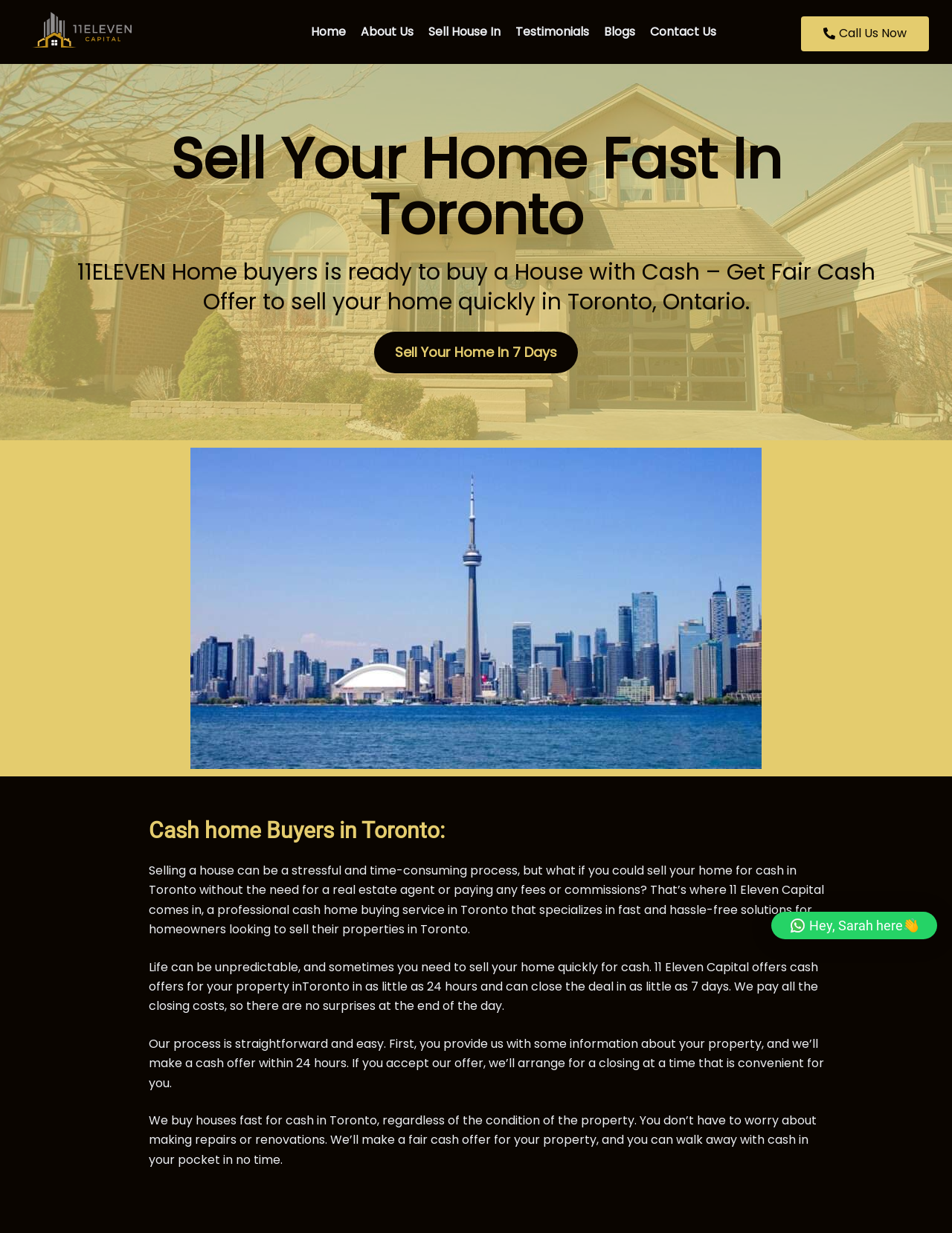Locate the bounding box coordinates of the item that should be clicked to fulfill the instruction: "Click the 'Contact Us' link".

[0.675, 0.012, 0.76, 0.04]